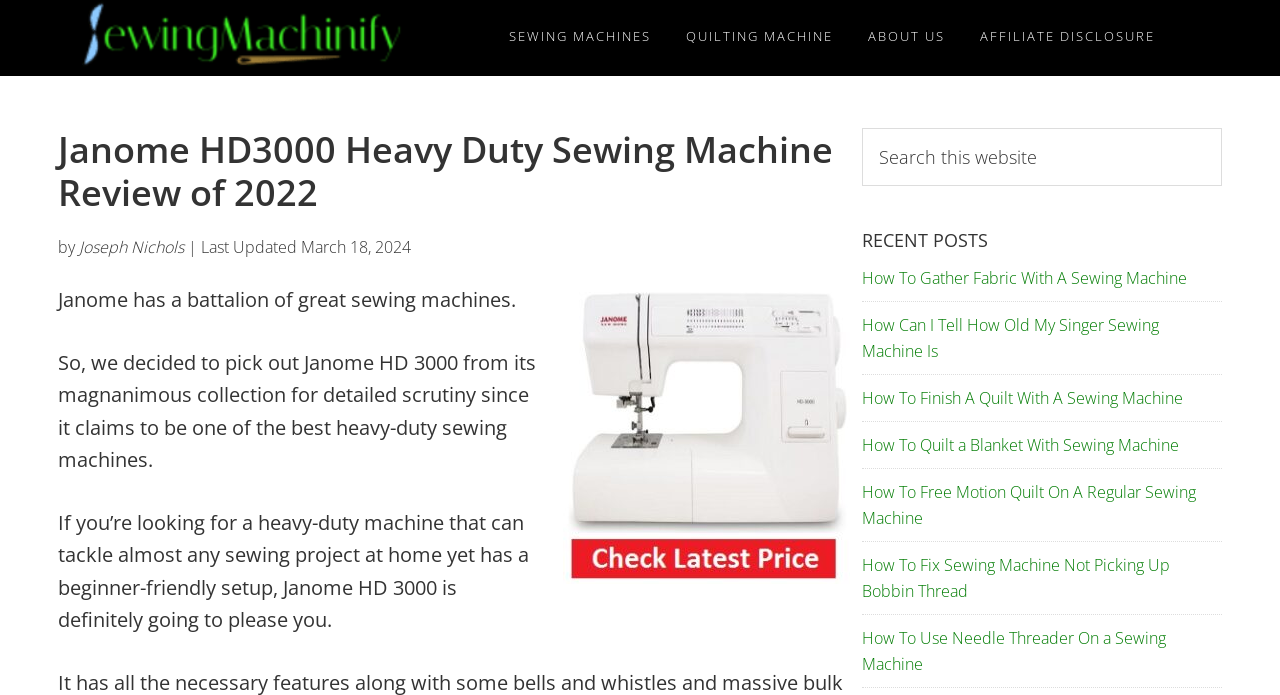What is the purpose of the Janome HD 3000 sewing machine?
Give a single word or phrase as your answer by examining the image.

For heavy-duty sewing